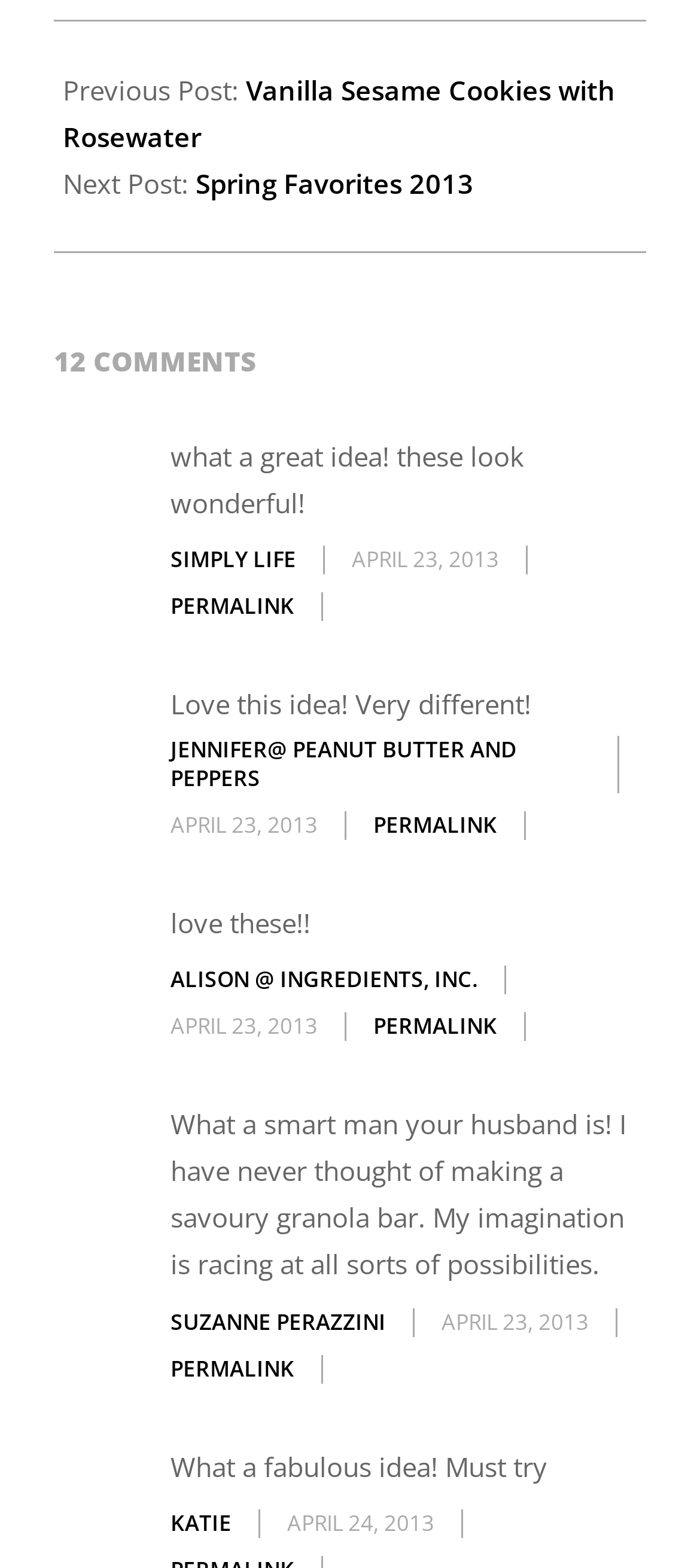Find and specify the bounding box coordinates that correspond to the clickable region for the instruction: "Click on the 'Spring Favorites 2013' link".

[0.279, 0.105, 0.677, 0.128]